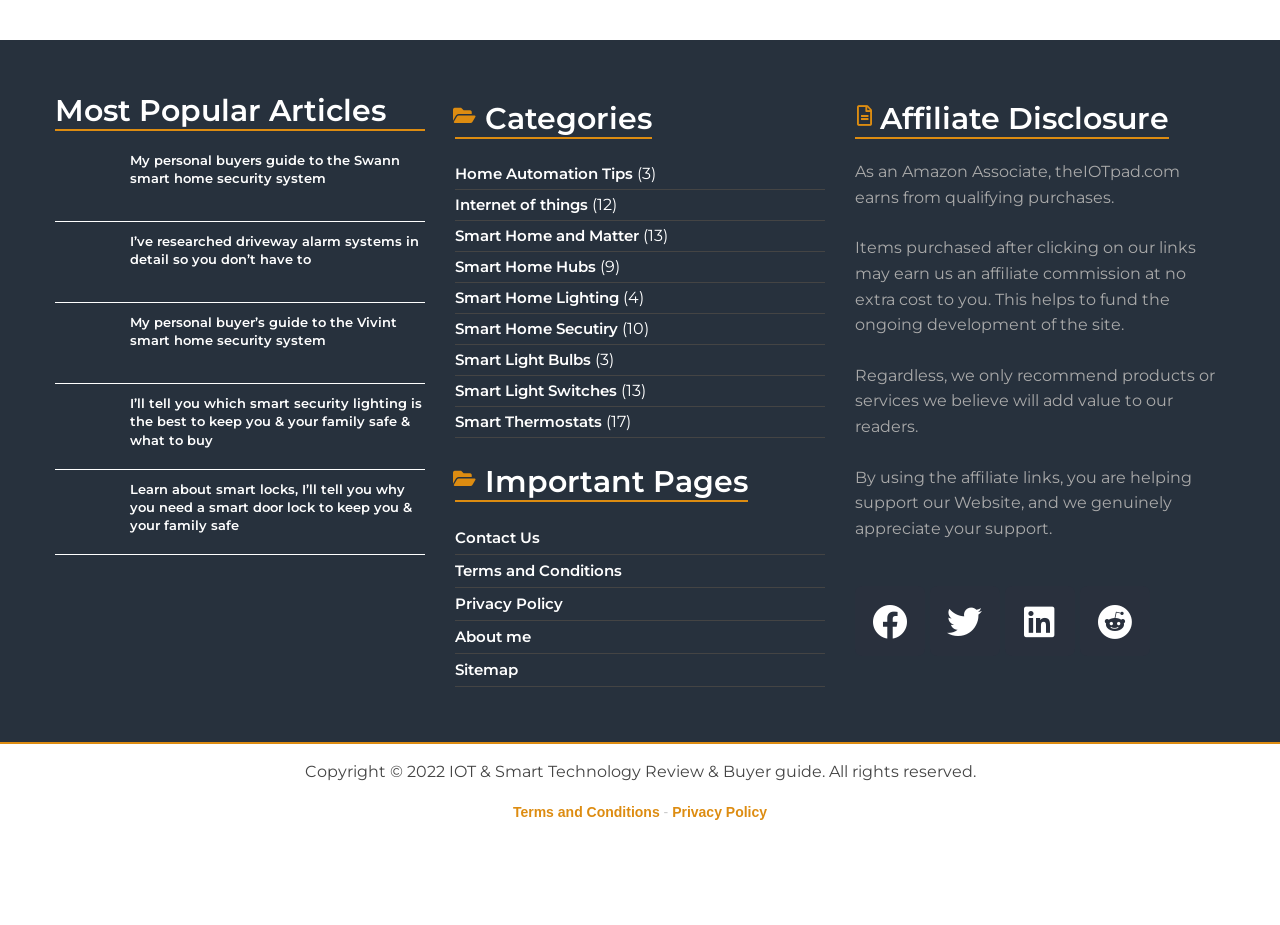Predict the bounding box of the UI element based on this description: "Smart Home Hubs".

[0.355, 0.278, 0.466, 0.299]